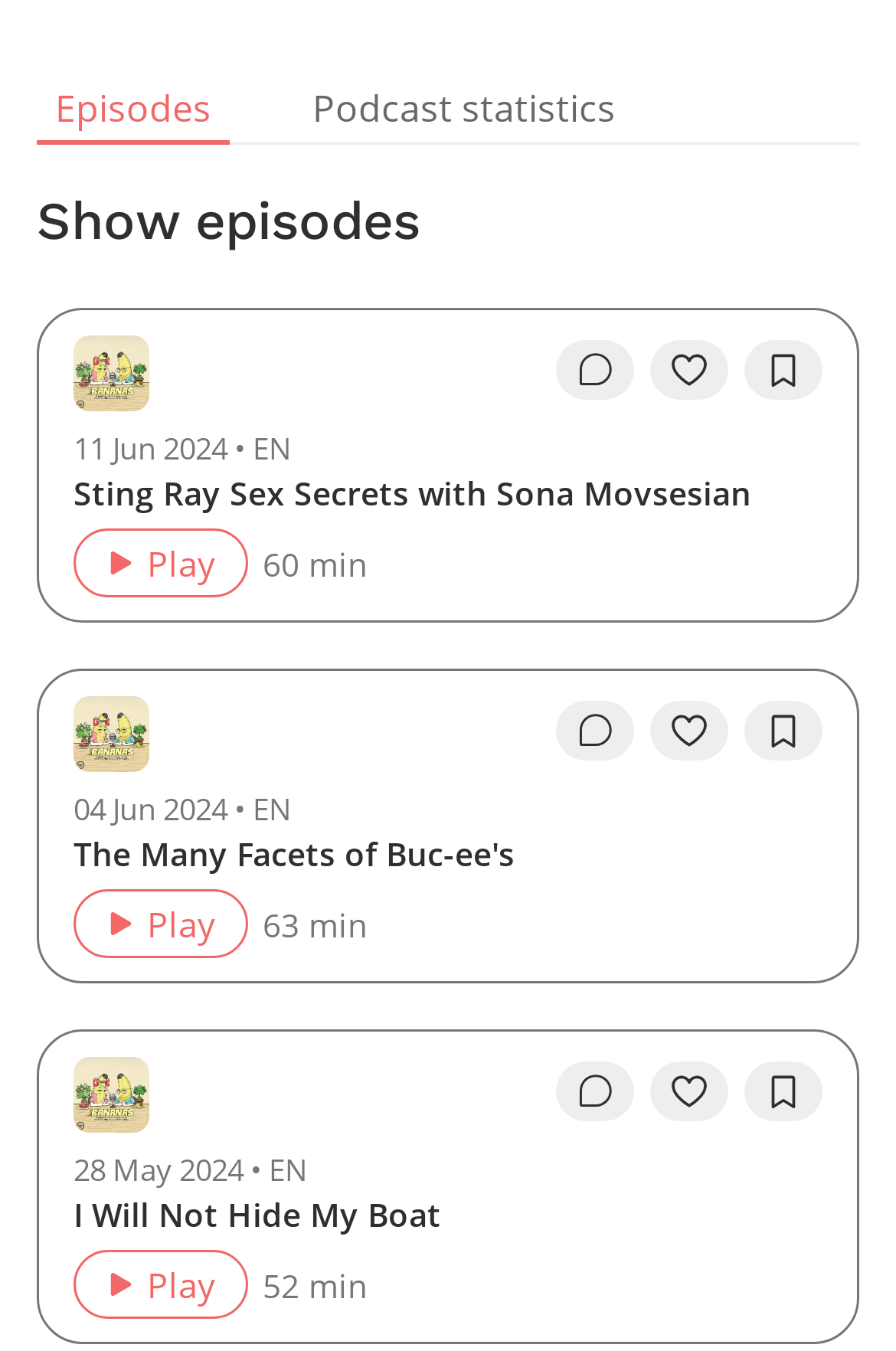Identify the bounding box coordinates of the region that needs to be clicked to carry out this instruction: "Go to the comments of the 'Sting Ray Sex Secrets with Sona Movsesian' episode". Provide these coordinates as four float numbers ranging from 0 to 1, i.e., [left, top, right, bottom].

[0.621, 0.252, 0.708, 0.296]